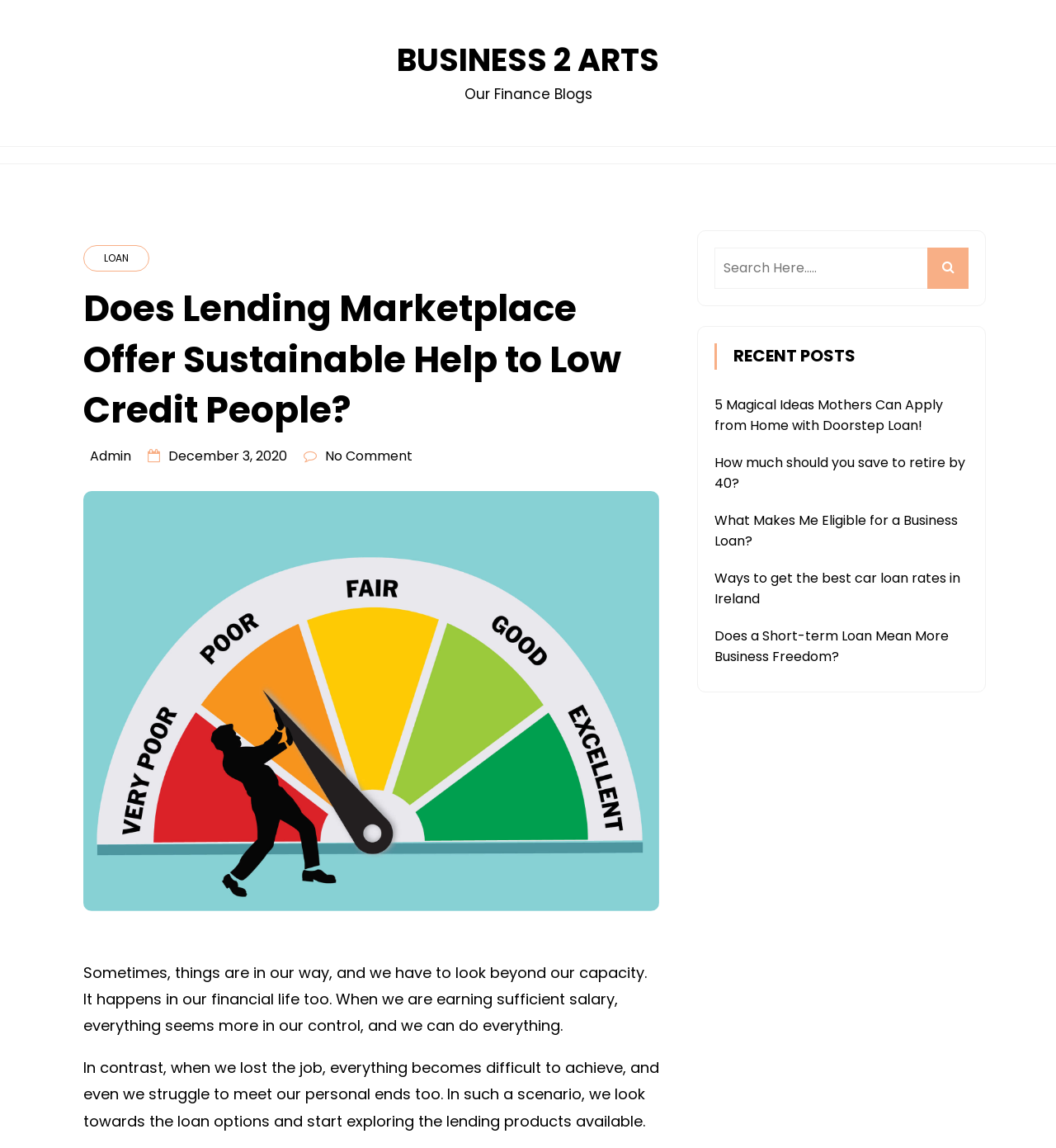Please specify the bounding box coordinates of the region to click in order to perform the following instruction: "Explore the blog about business loans".

[0.308, 0.389, 0.391, 0.405]